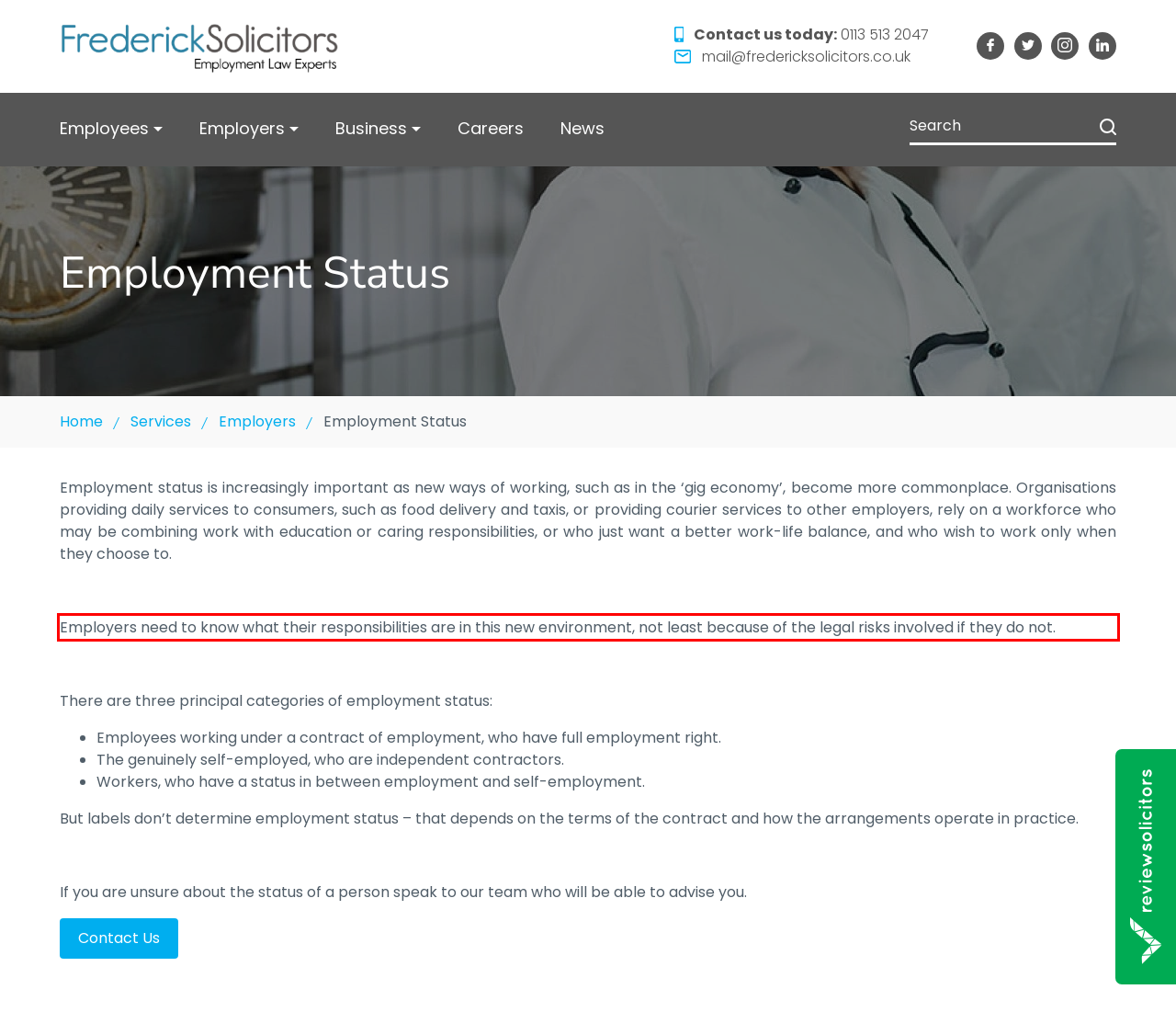You are provided with a screenshot of a webpage that includes a UI element enclosed in a red rectangle. Extract the text content inside this red rectangle.

Employers need to know what their responsibilities are in this new environment, not least because of the legal risks involved if they do not.